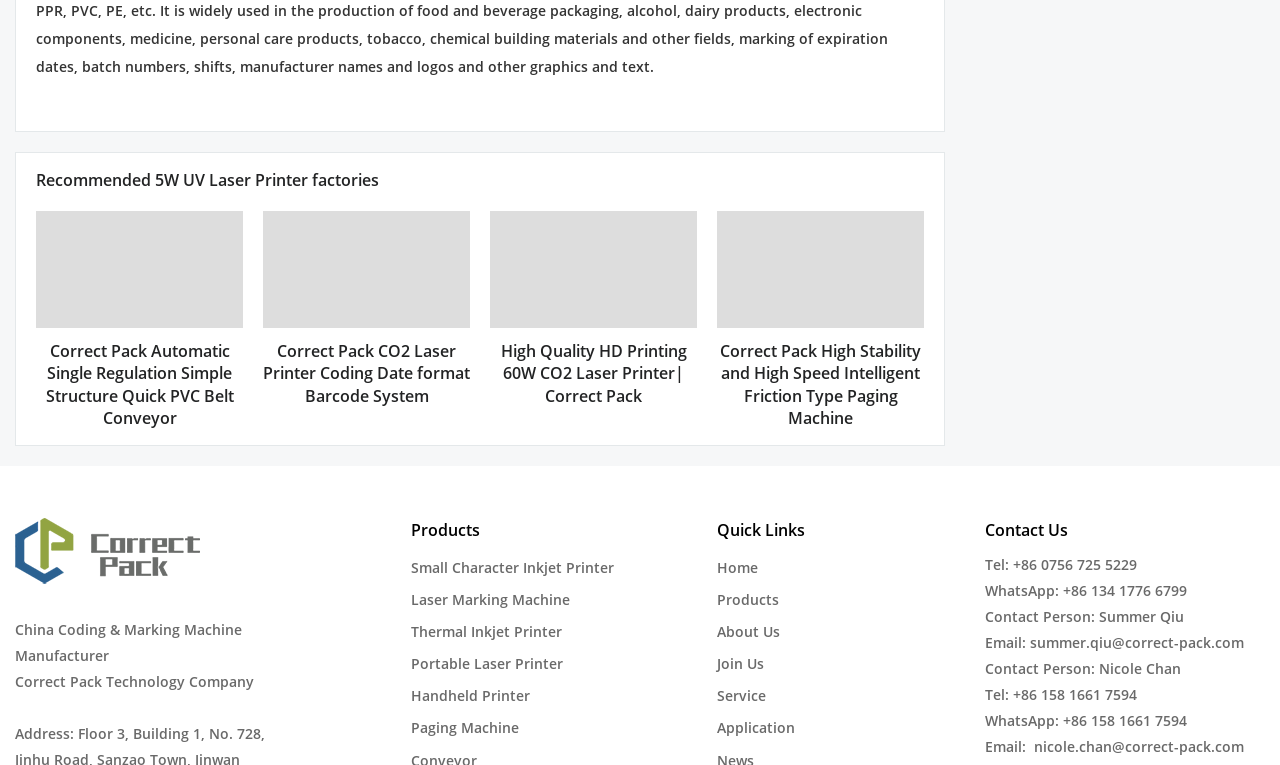What type of products does the company offer?
Provide a detailed and well-explained answer to the question.

I inferred the type of products offered by the company by looking at the subheadings and links on the webpage. The text 'Coding & Marking Machine Manufacturer' is displayed near the top of the webpage, suggesting that the company specializes in this type of product.